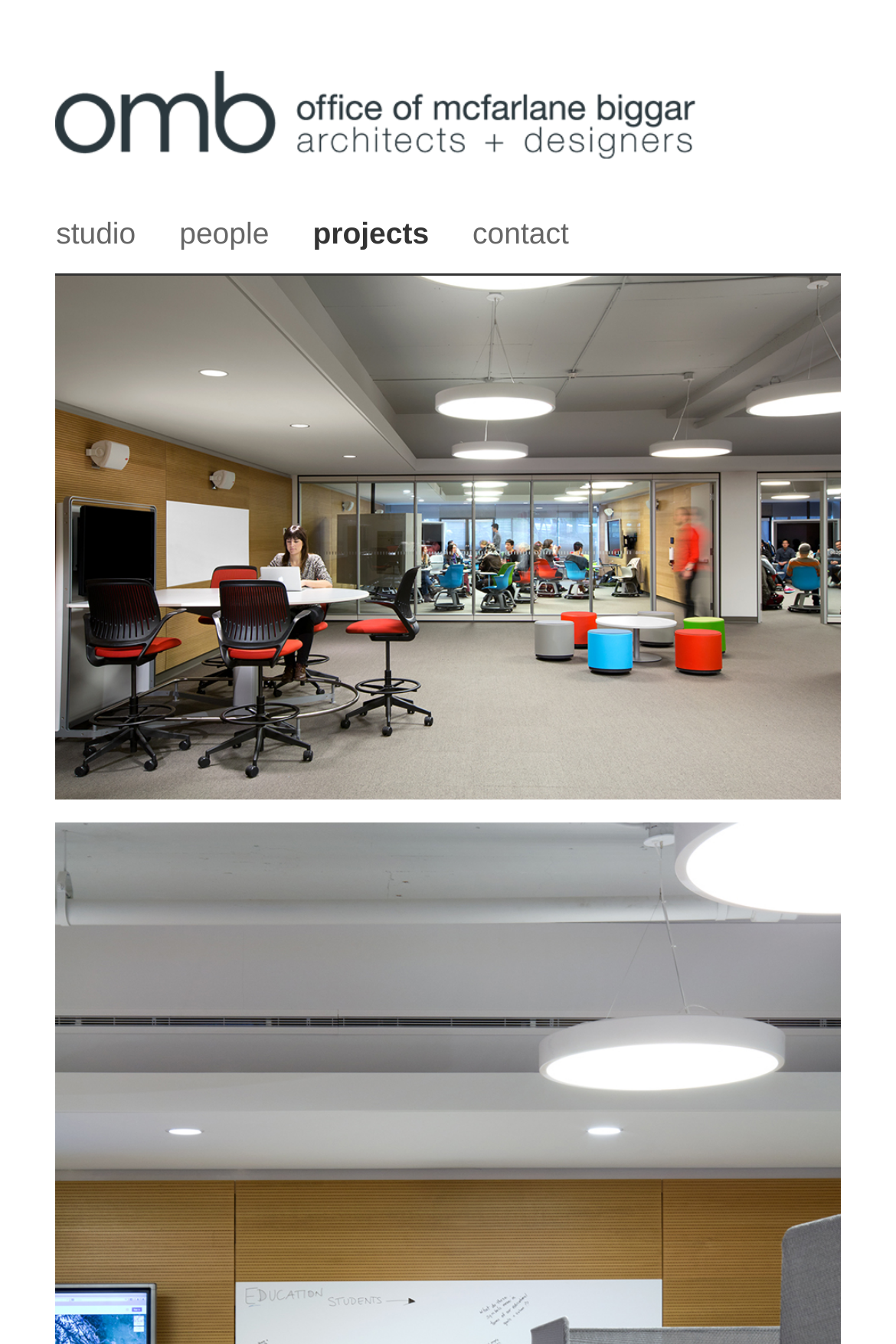Give a one-word or one-phrase response to the question: 
What is the location of the SFU Faculty of Education Upgrades project?

Burnaby, British Columbia, Canada